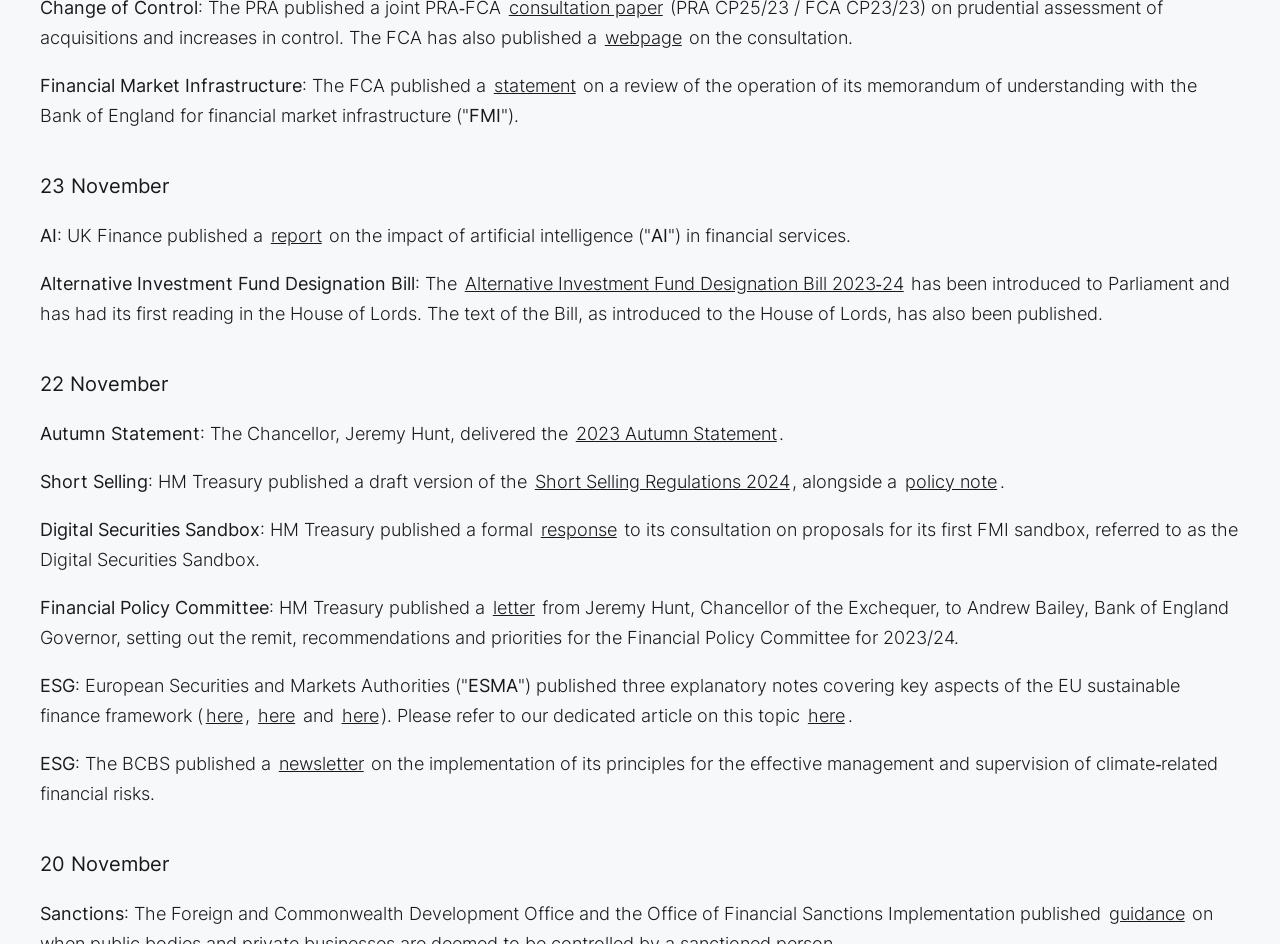What is the topic of the news item on 20 November?
Please look at the screenshot and answer using one word or phrase.

Sanctions